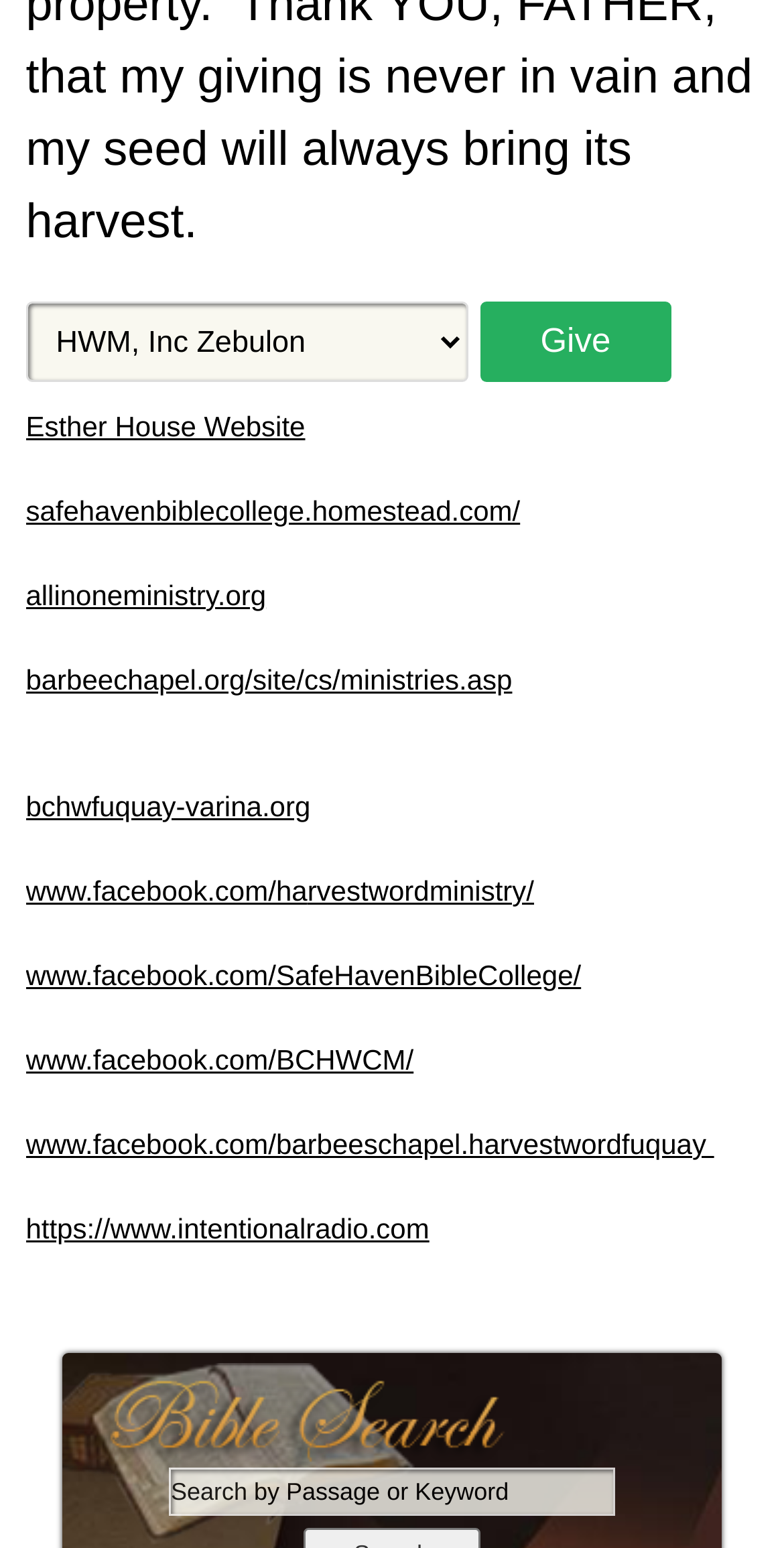What is the button next to the combobox?
Please answer the question with a detailed response using the information from the screenshot.

The button next to the combobox is labeled as 'Give' and is located at the top right corner of the webpage with a bounding box coordinate of [0.612, 0.195, 0.856, 0.247].